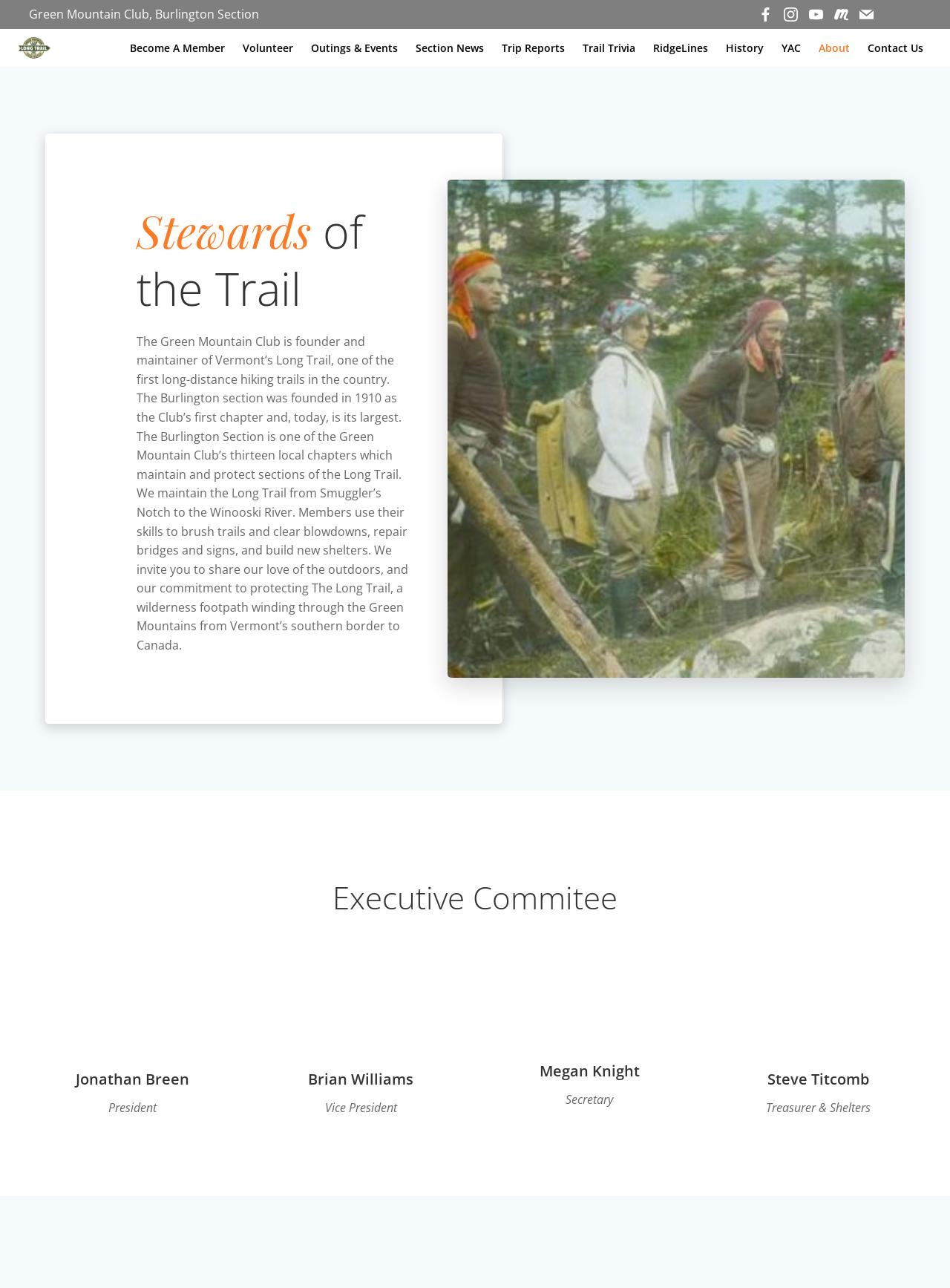Predict the bounding box for the UI component with the following description: "Become a Member".

[0.115, 0.529, 0.22, 0.541]